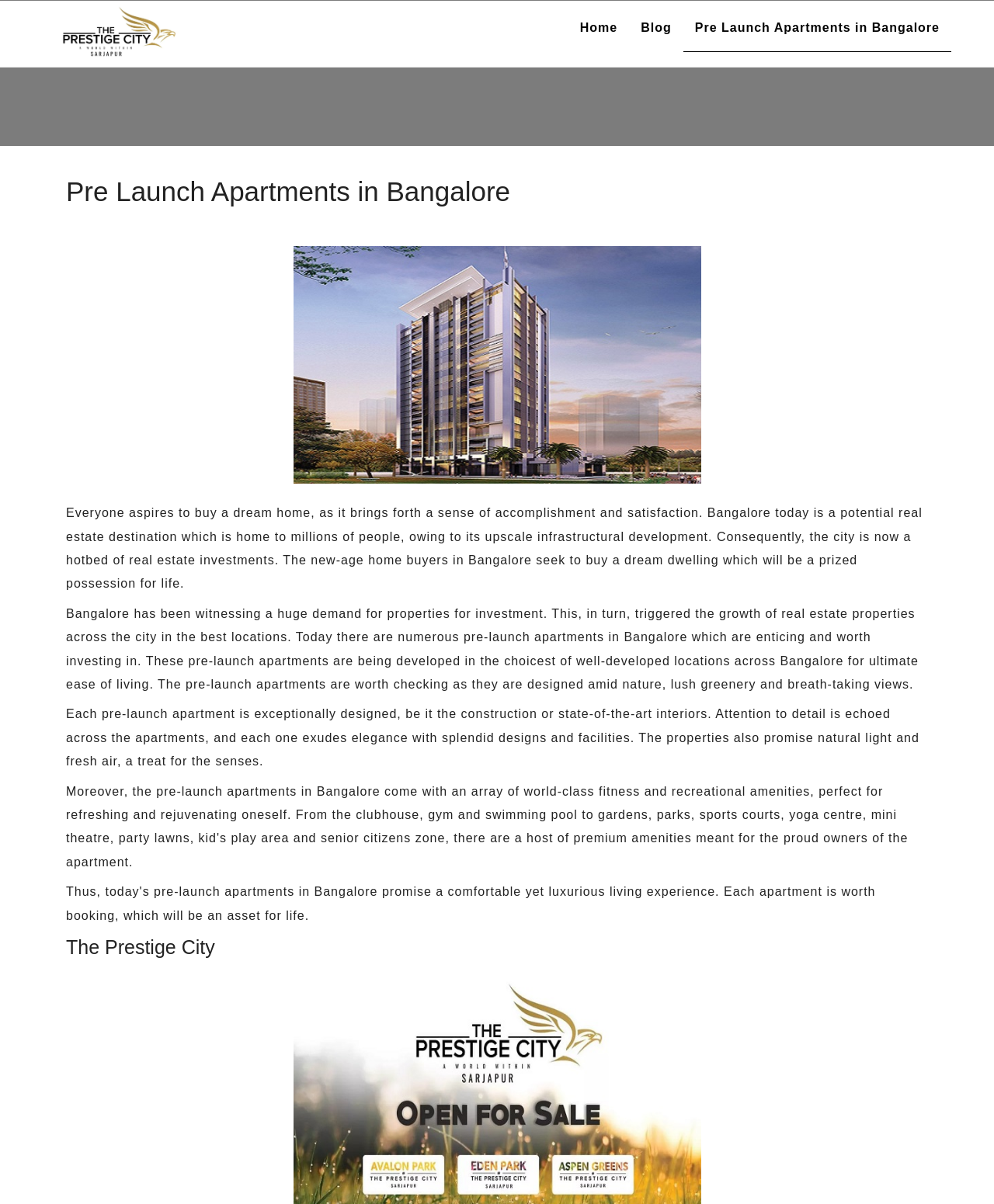Please provide the bounding box coordinates for the UI element as described: "Blog". The coordinates must be four floats between 0 and 1, represented as [left, top, right, bottom].

None